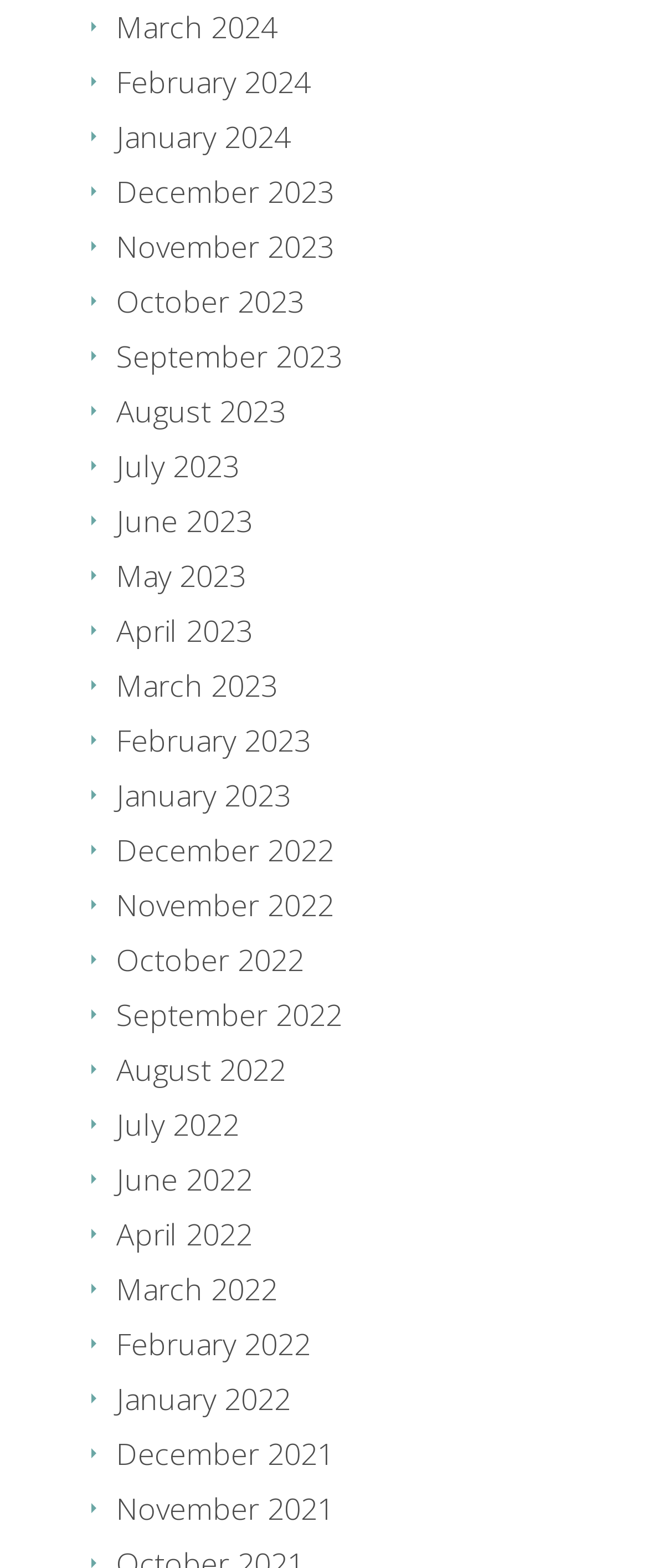How many links are there in the first row?
Please provide a single word or phrase in response based on the screenshot.

4